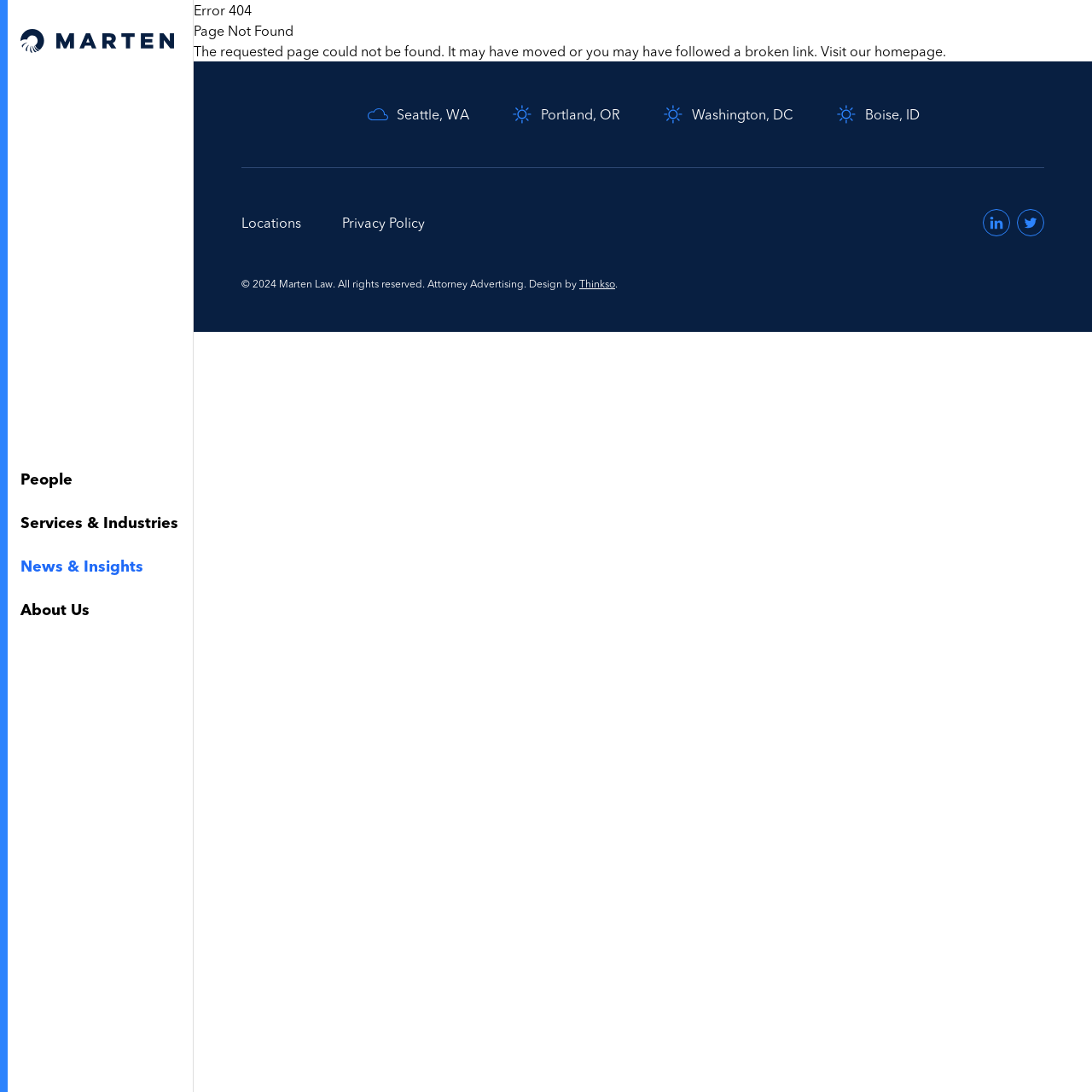Determine the bounding box coordinates of the region that needs to be clicked to achieve the task: "Visit Marten Law on LinkedIn".

[0.9, 0.191, 0.925, 0.216]